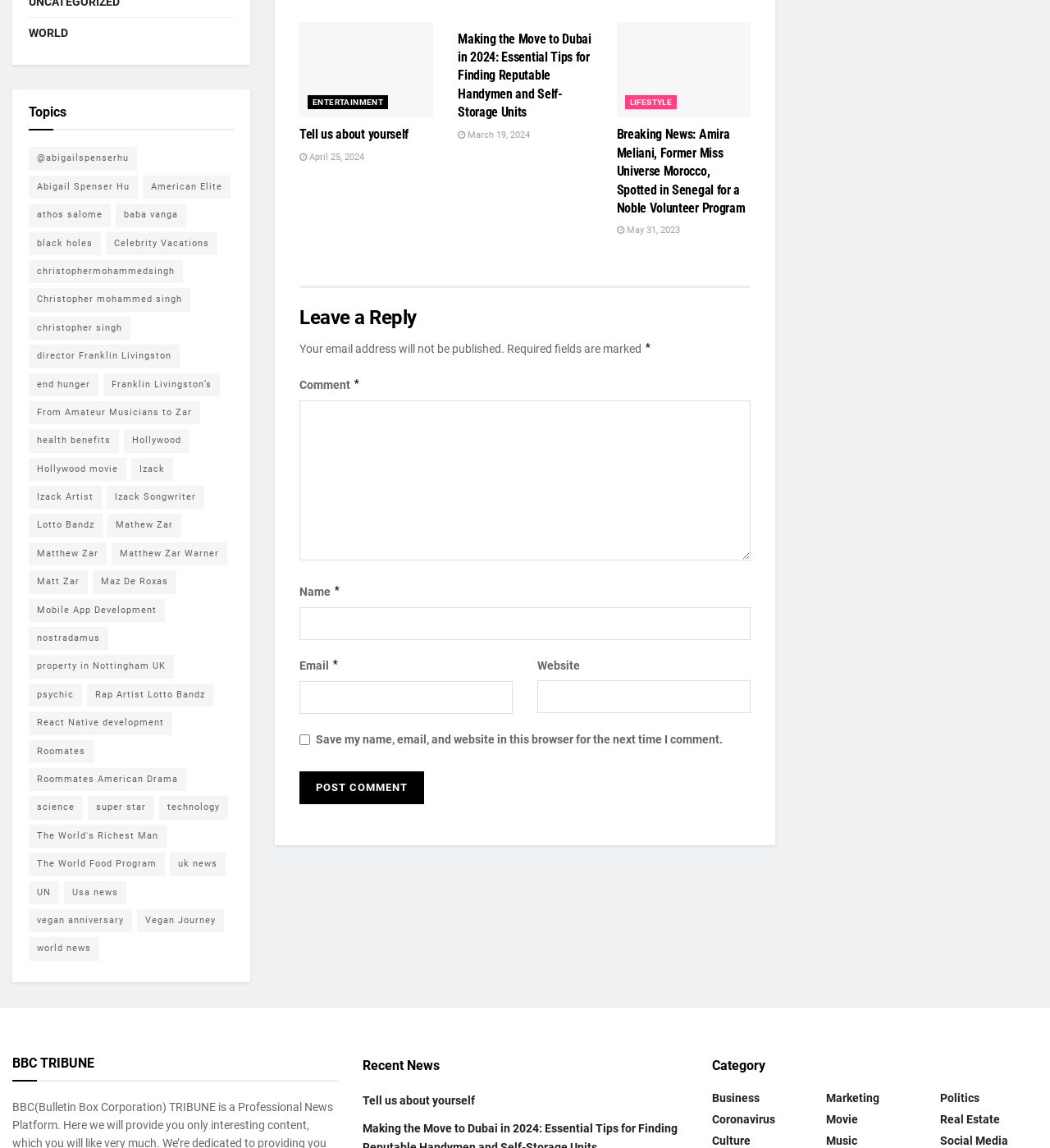Please look at the image and answer the question with a detailed explanation: What is the category of the first article?

I looked at the first article element [1099] and found a link element [1431] with the text 'ENTERTAINMENT', which suggests that the first article belongs to this category.